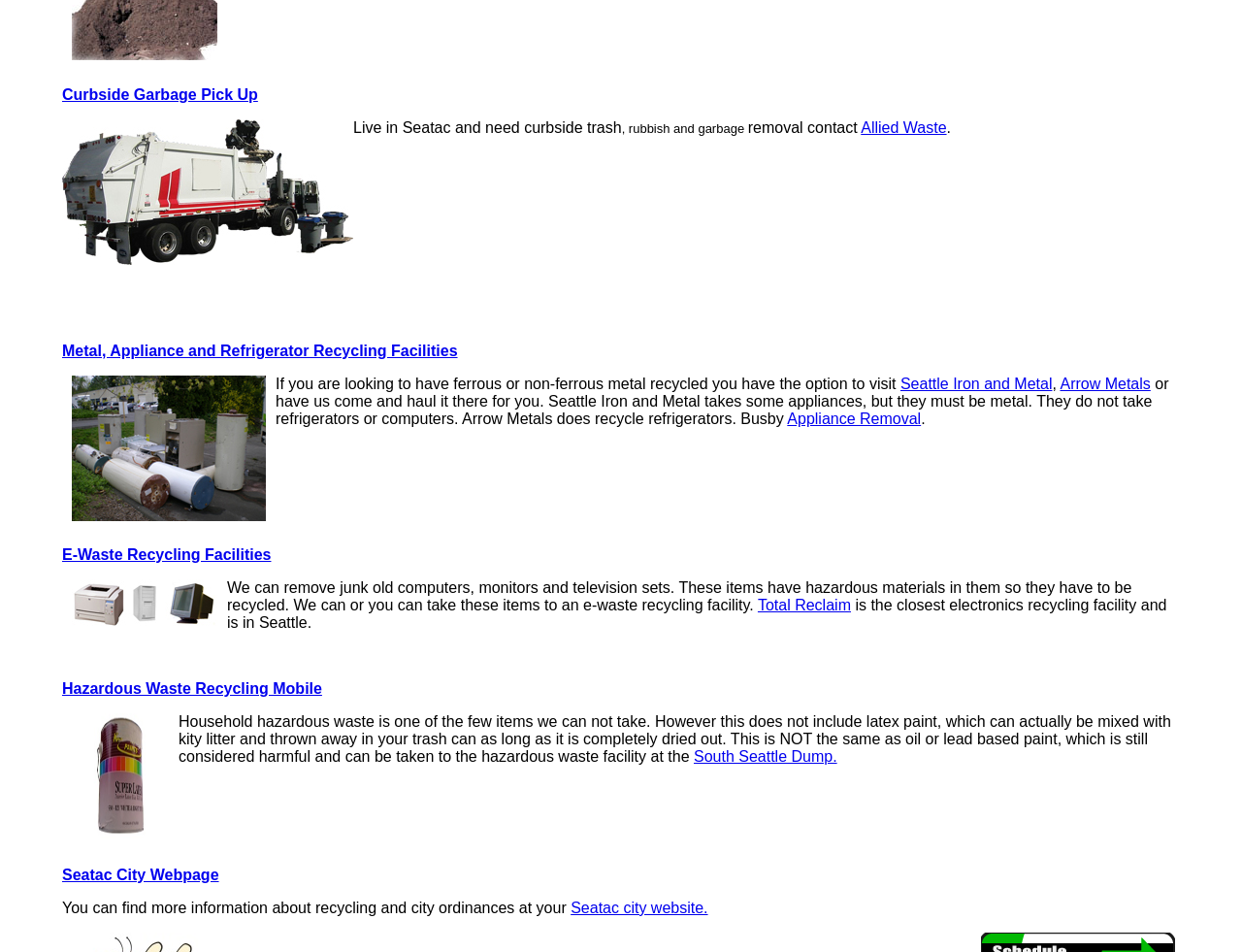Using the webpage screenshot, find the UI element described by Curbside Garbage Pick Up. Provide the bounding box coordinates in the format (top-left x, top-left y, bottom-right x, bottom-right y), ensuring all values are floating point numbers between 0 and 1.

[0.05, 0.091, 0.208, 0.108]